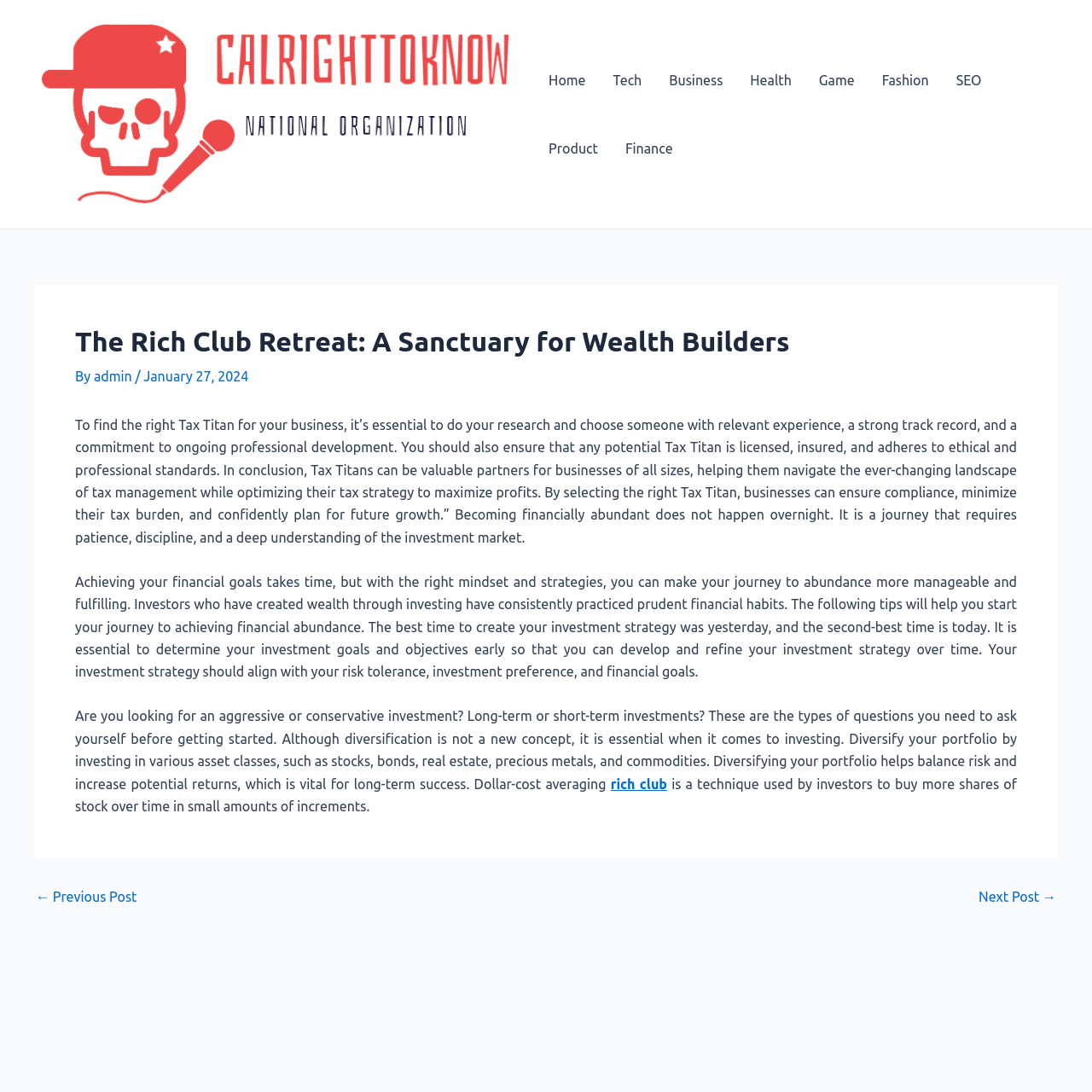Please specify the bounding box coordinates of the region to click in order to perform the following instruction: "Click on the 'Home' link".

[0.49, 0.042, 0.549, 0.105]